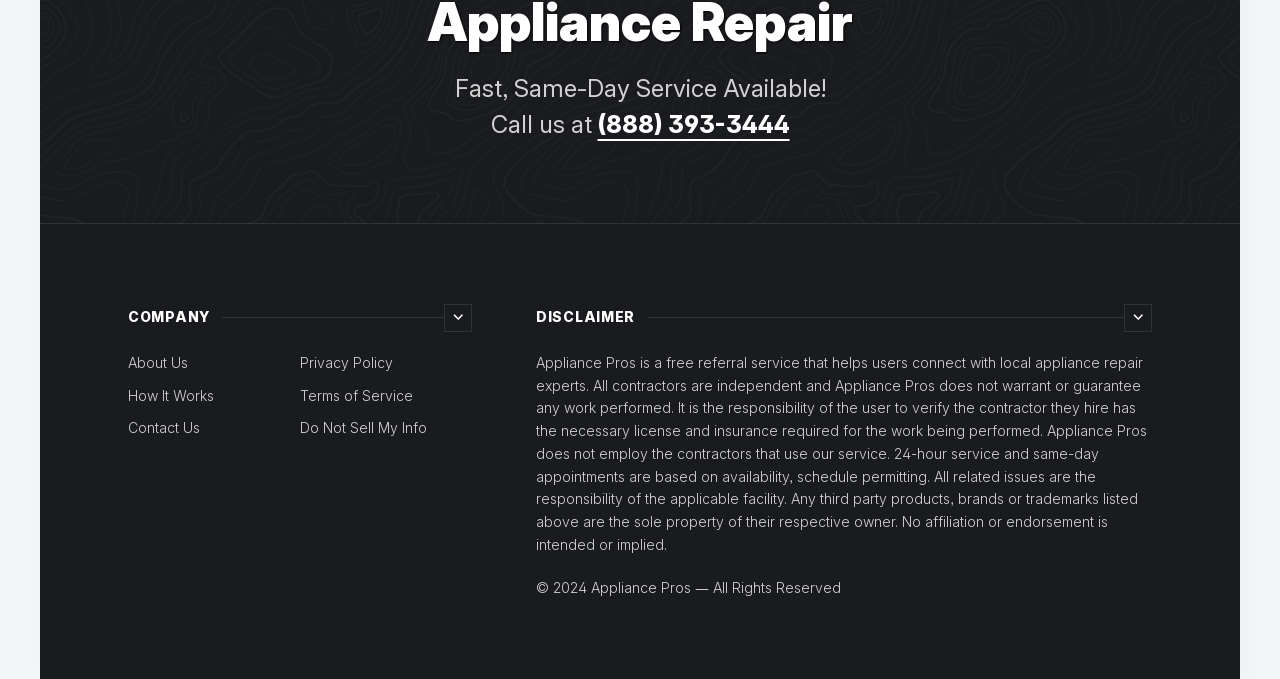Determine the bounding box coordinates of the clickable element to achieve the following action: 'Read the disclaimer'. Provide the coordinates as four float values between 0 and 1, formatted as [left, top, right, bottom].

[0.419, 0.454, 0.496, 0.479]